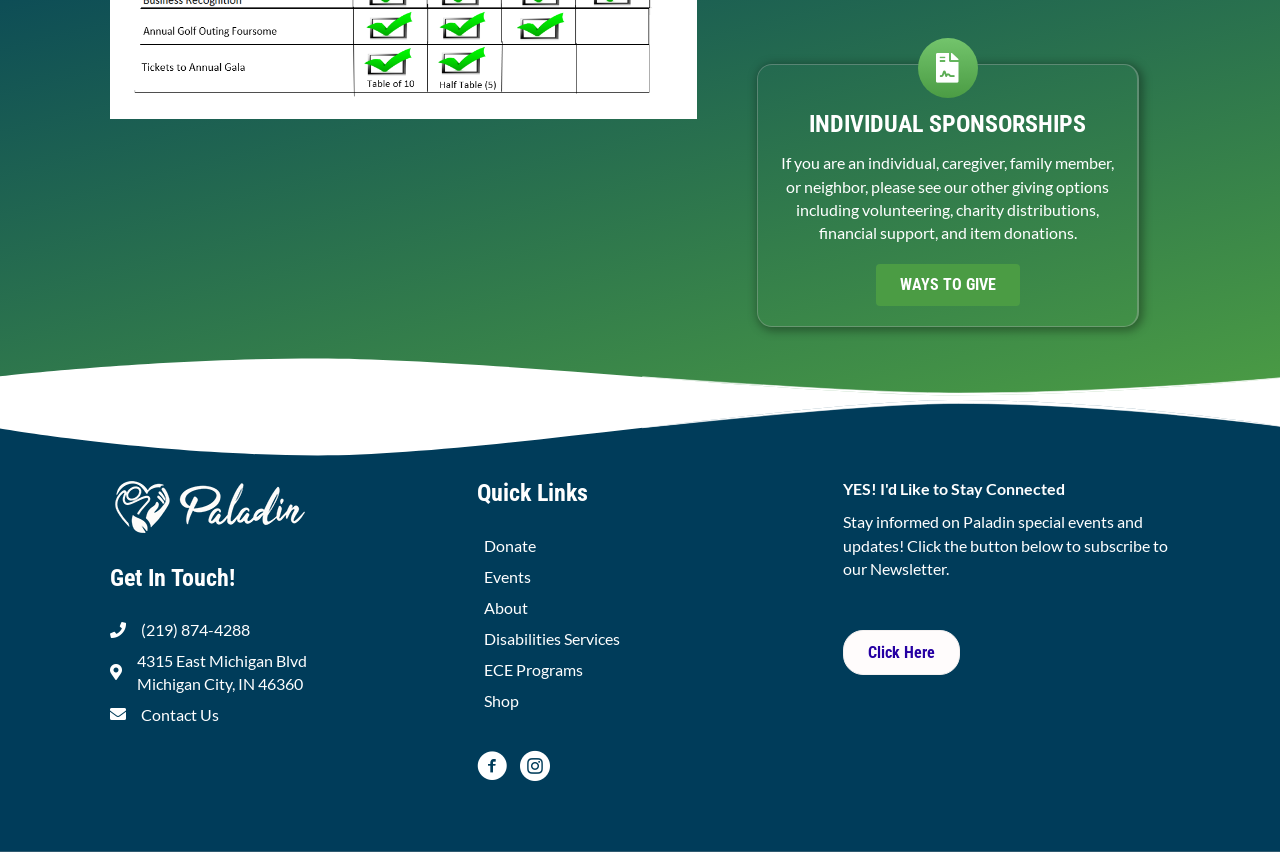Pinpoint the bounding box coordinates of the element you need to click to execute the following instruction: "Click the 'Click Here' link". The bounding box should be represented by four float numbers between 0 and 1, in the format [left, top, right, bottom].

[0.659, 0.739, 0.75, 0.792]